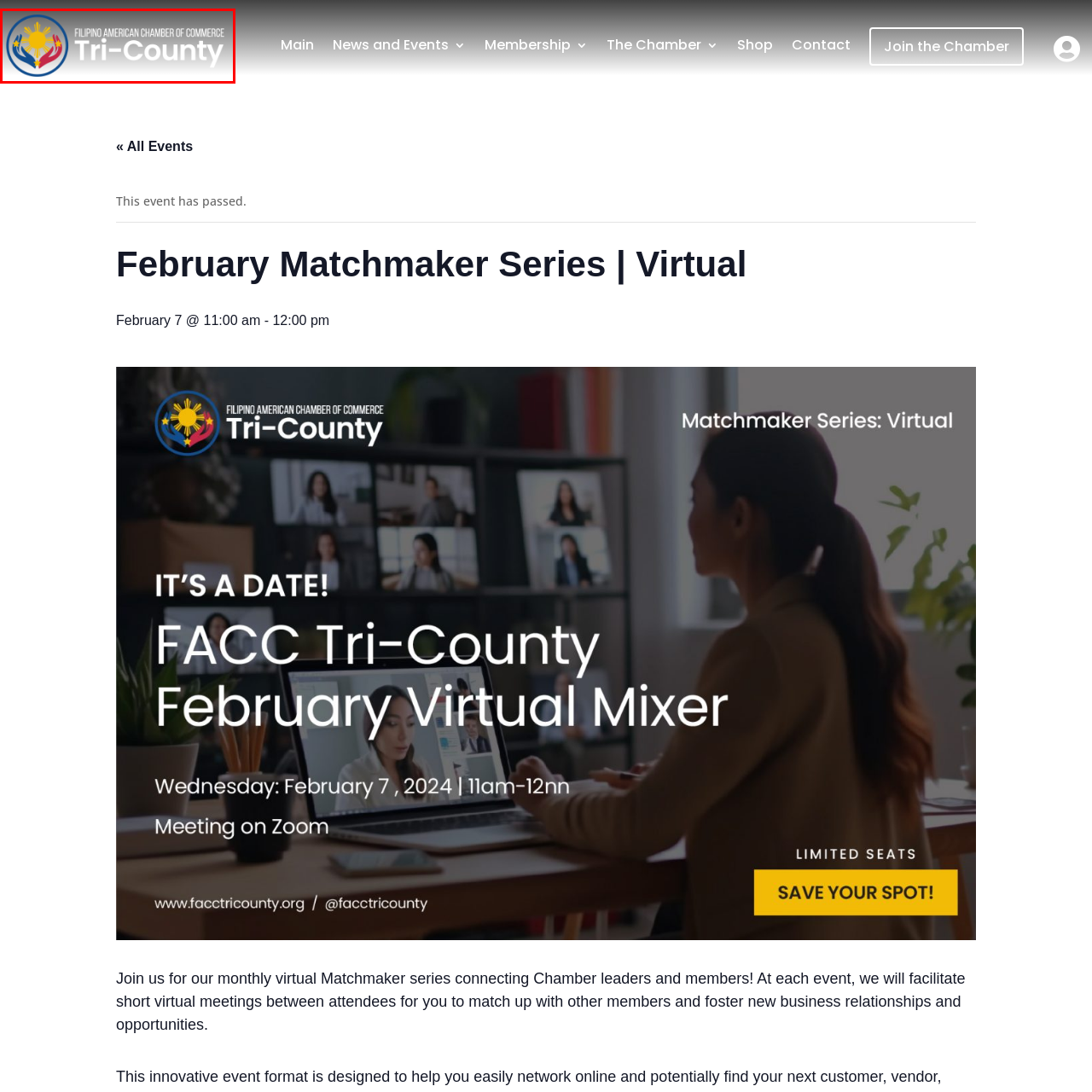Pay attention to the area highlighted by the red boundary and answer the question with a single word or short phrase: 
What is the organization's mission?

To connect and empower